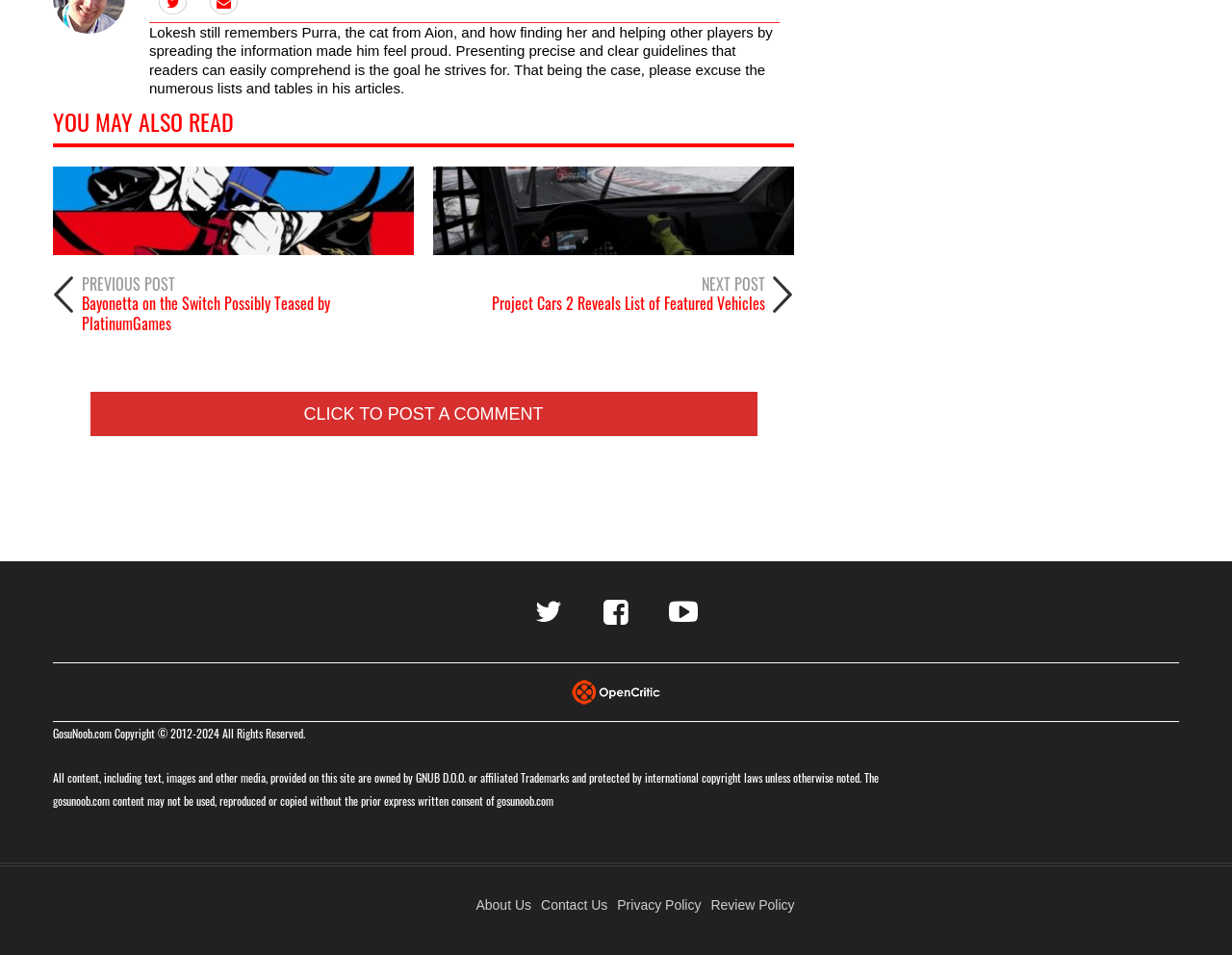Answer the question below in one word or phrase:
What is the topic of the previous post?

Bayonetta on Switch